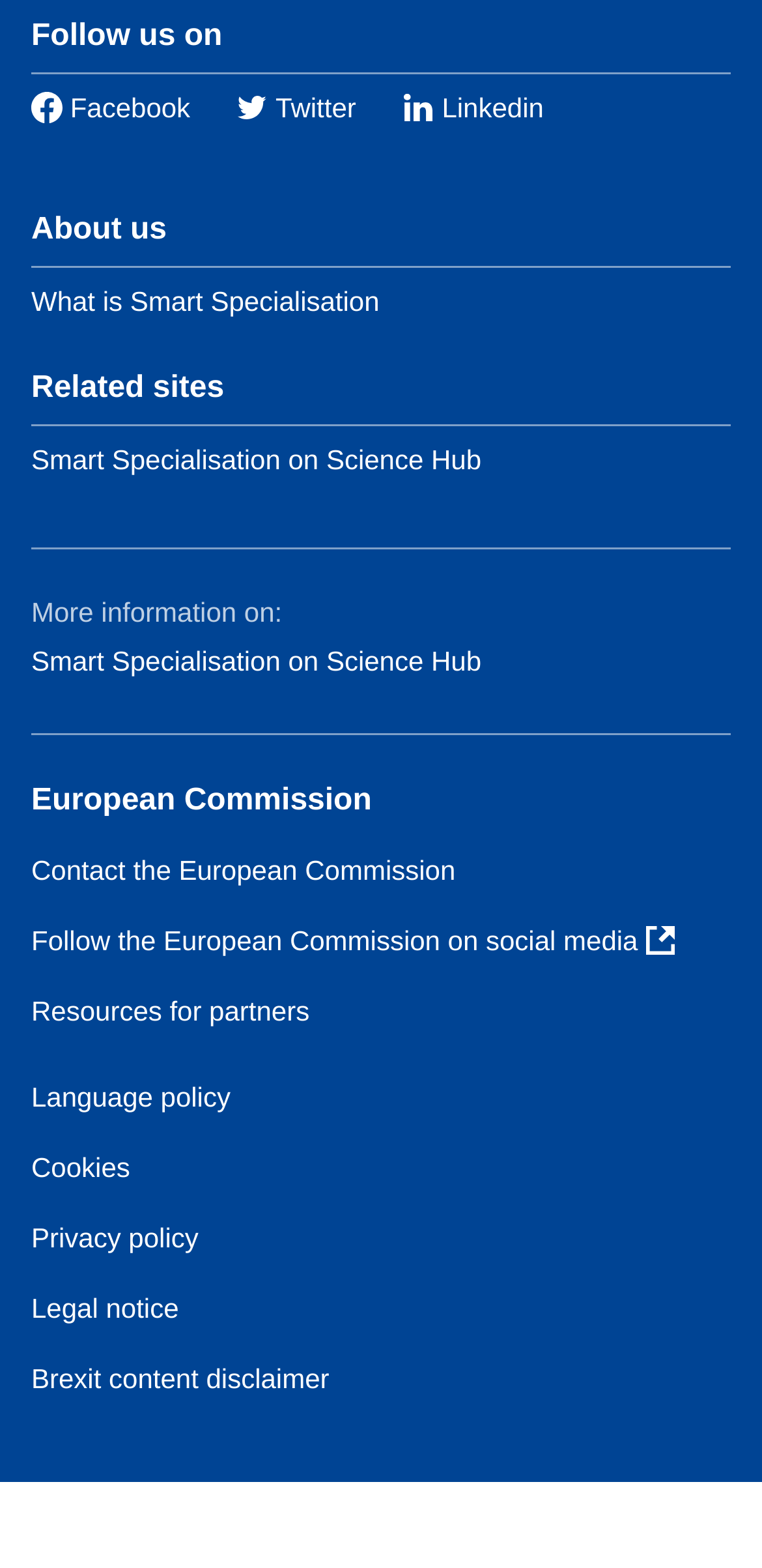Please identify the bounding box coordinates of the element that needs to be clicked to perform the following instruction: "Follow the 'Twitter' link".

None